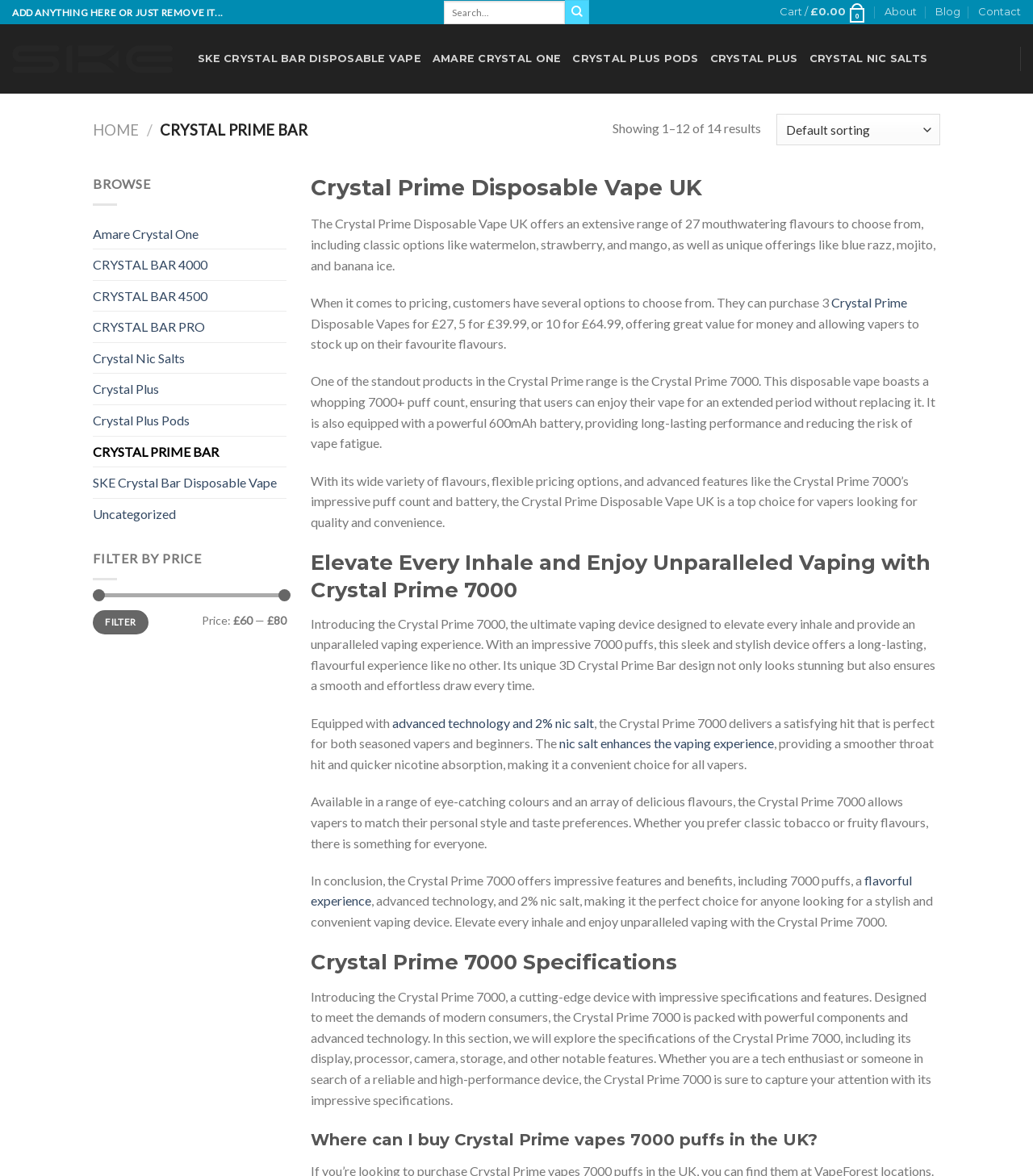What is the name of the product?
Using the screenshot, give a one-word or short phrase answer.

Crystal Prime Disposable Vape UK